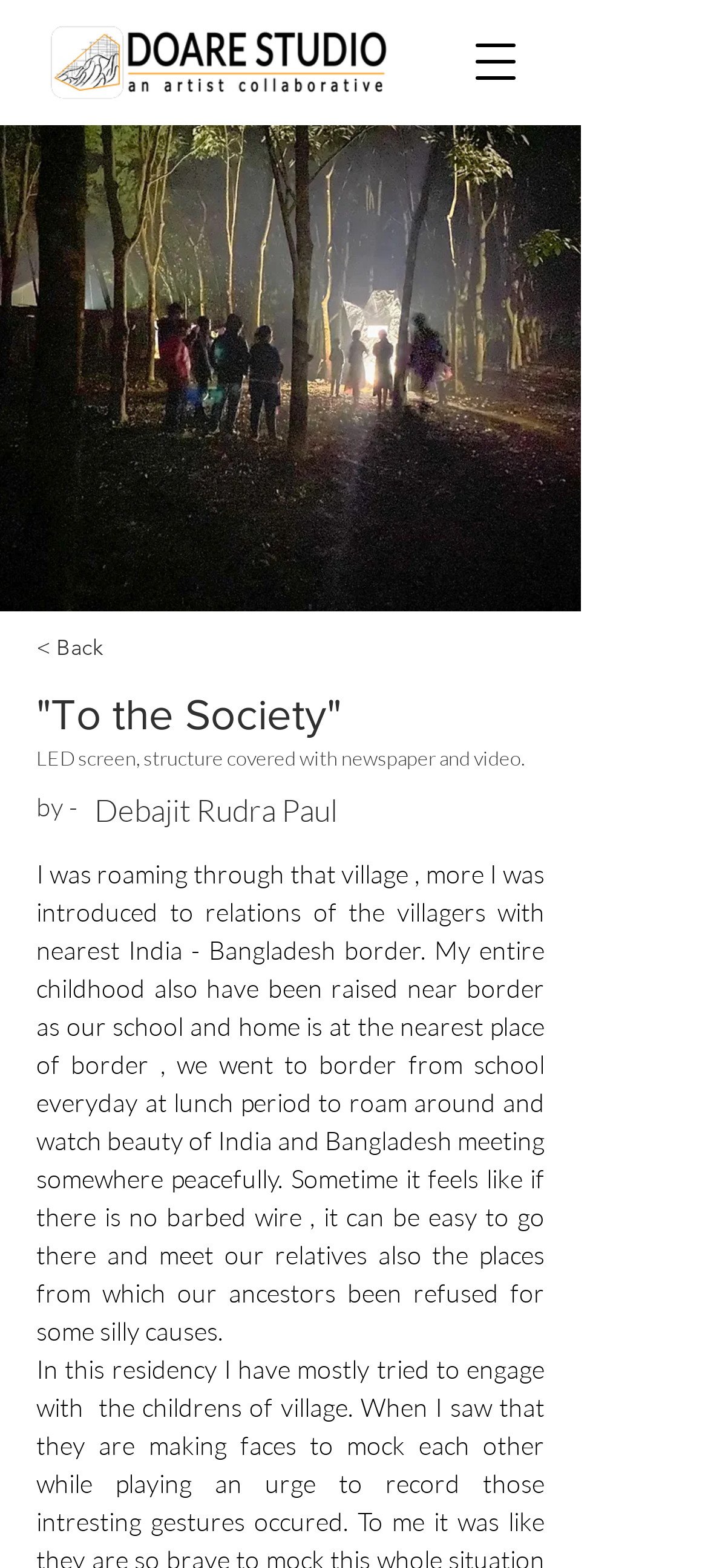Using the given description, provide the bounding box coordinates formatted as (top-left x, top-left y, bottom-right x, bottom-right y), with all values being floating point numbers between 0 and 1. Description: < Back

[0.051, 0.401, 0.359, 0.426]